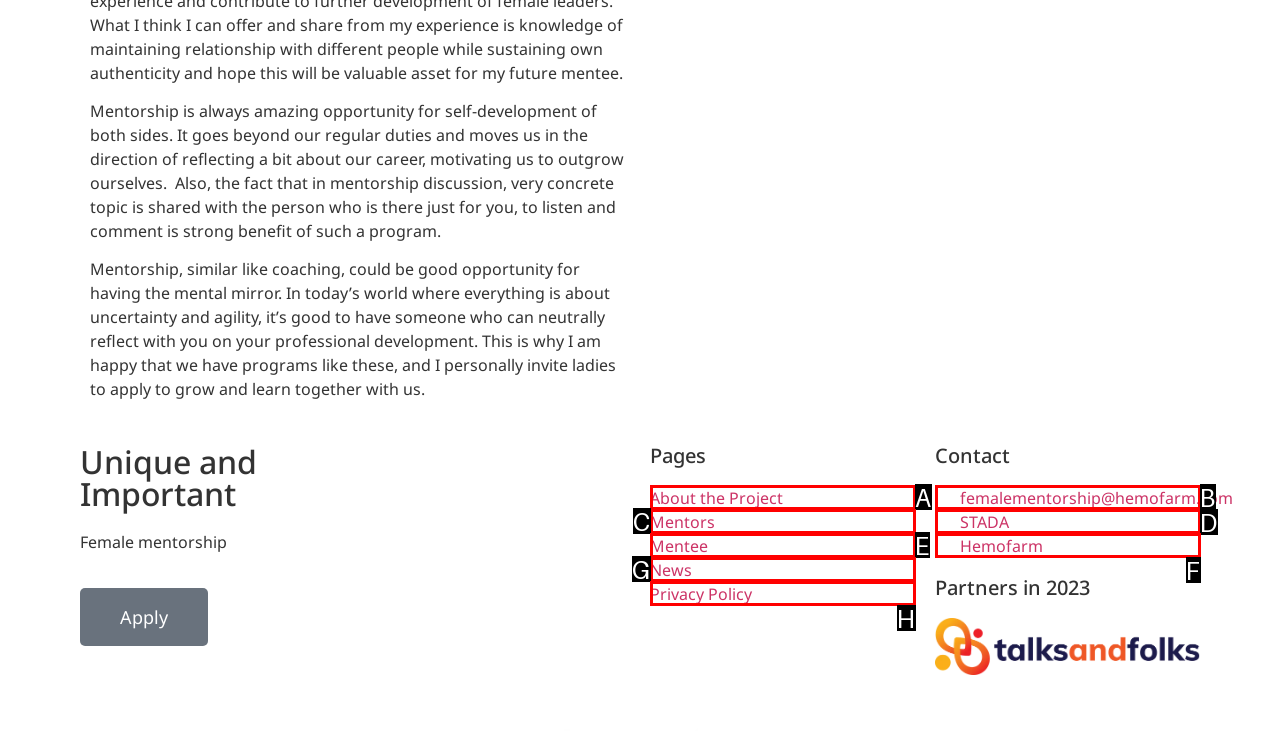Pinpoint the HTML element that fits the description: Contact Us
Answer by providing the letter of the correct option.

None